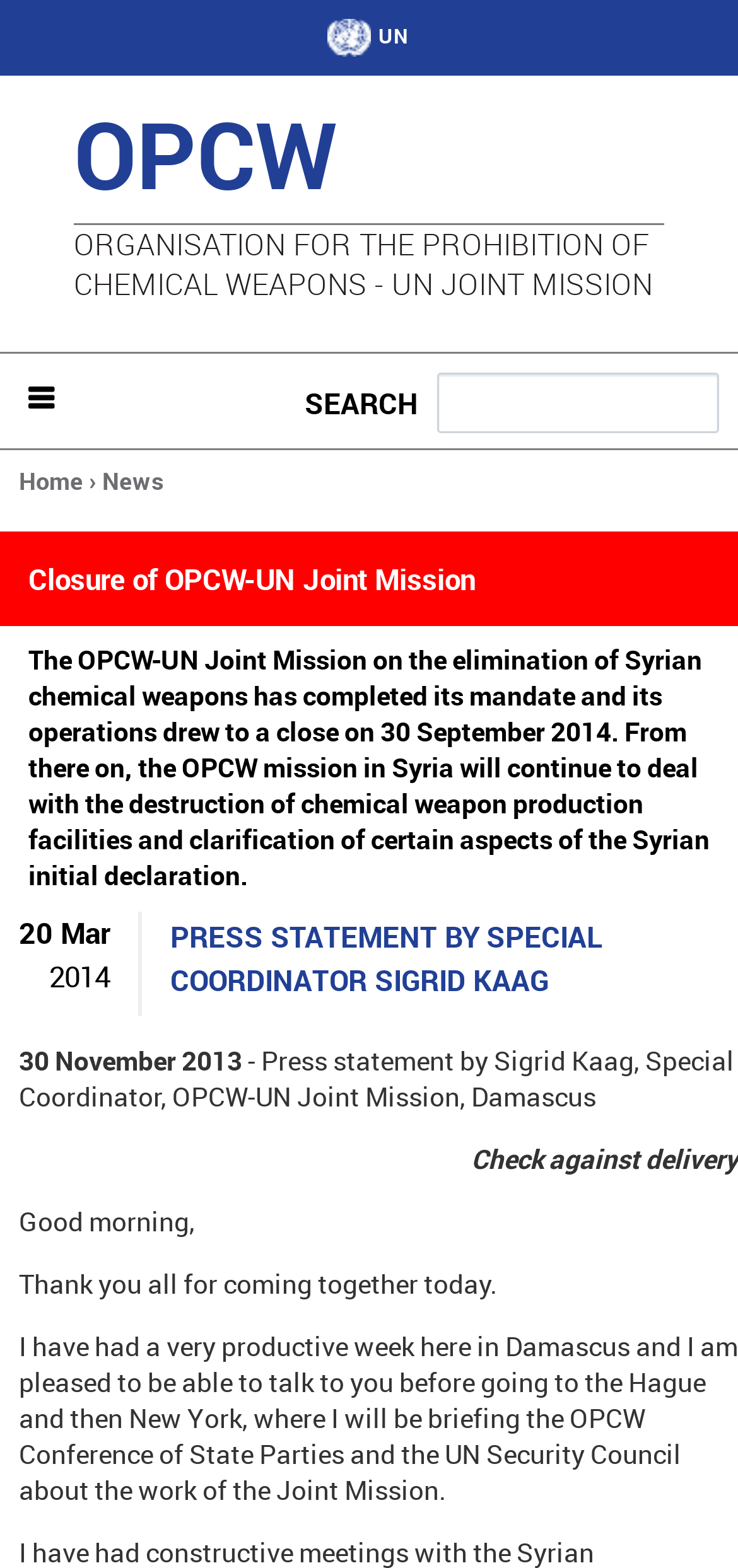What is the topic of the press statement?
Please ensure your answer to the question is detailed and covers all necessary aspects.

I found the answer by looking at the text 'The OPCW-UN Joint Mission on the elimination of Syrian chemical weapons has completed its mandate and its operations drew to a close on 30 September 2014.' which suggests that the topic of the press statement is related to the elimination of Syrian chemical weapons.